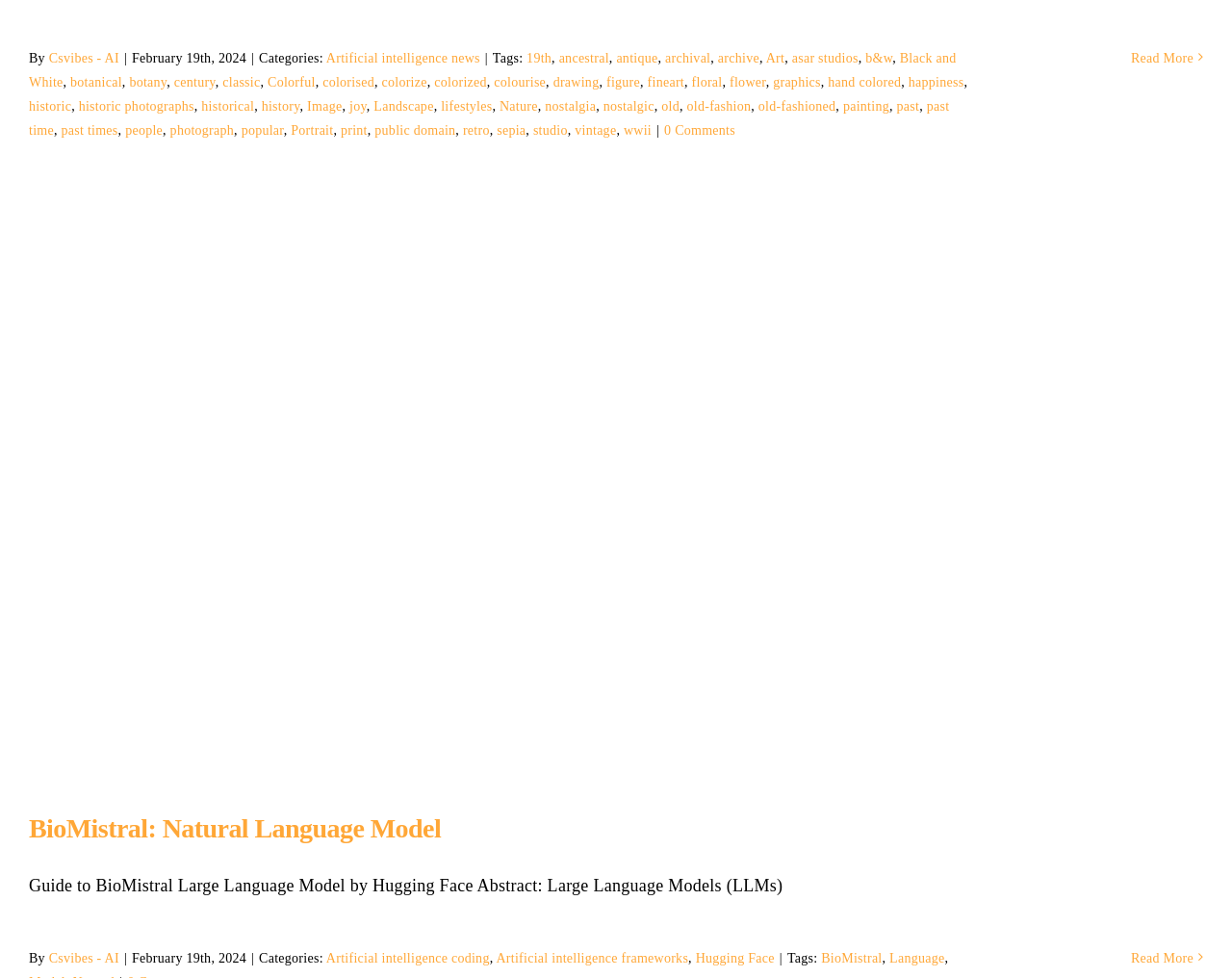Locate the bounding box coordinates of the clickable region to complete the following instruction: "Learn about 'Art'."

[0.622, 0.052, 0.637, 0.066]